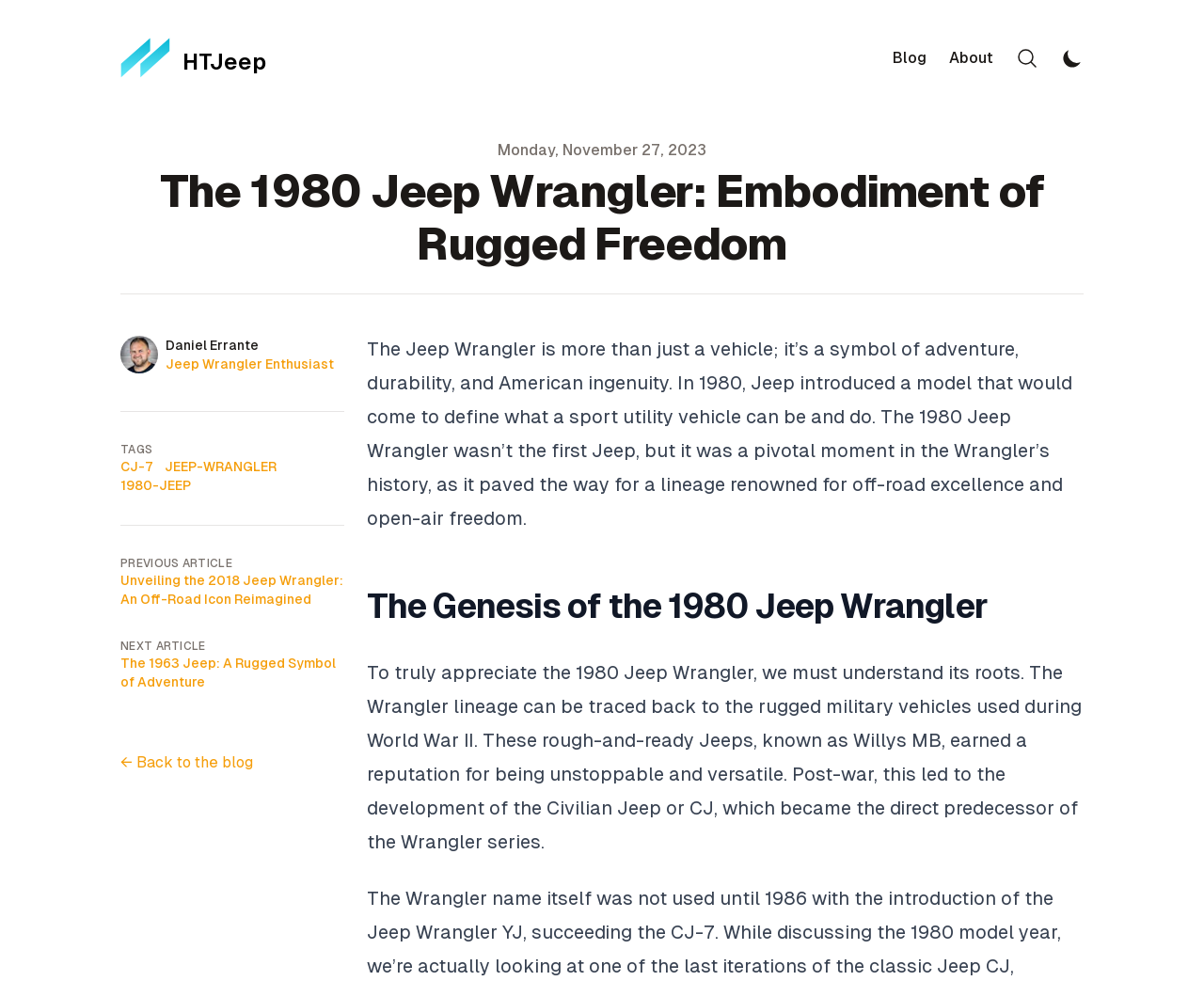Extract the bounding box for the UI element that matches this description: "Categories".

None